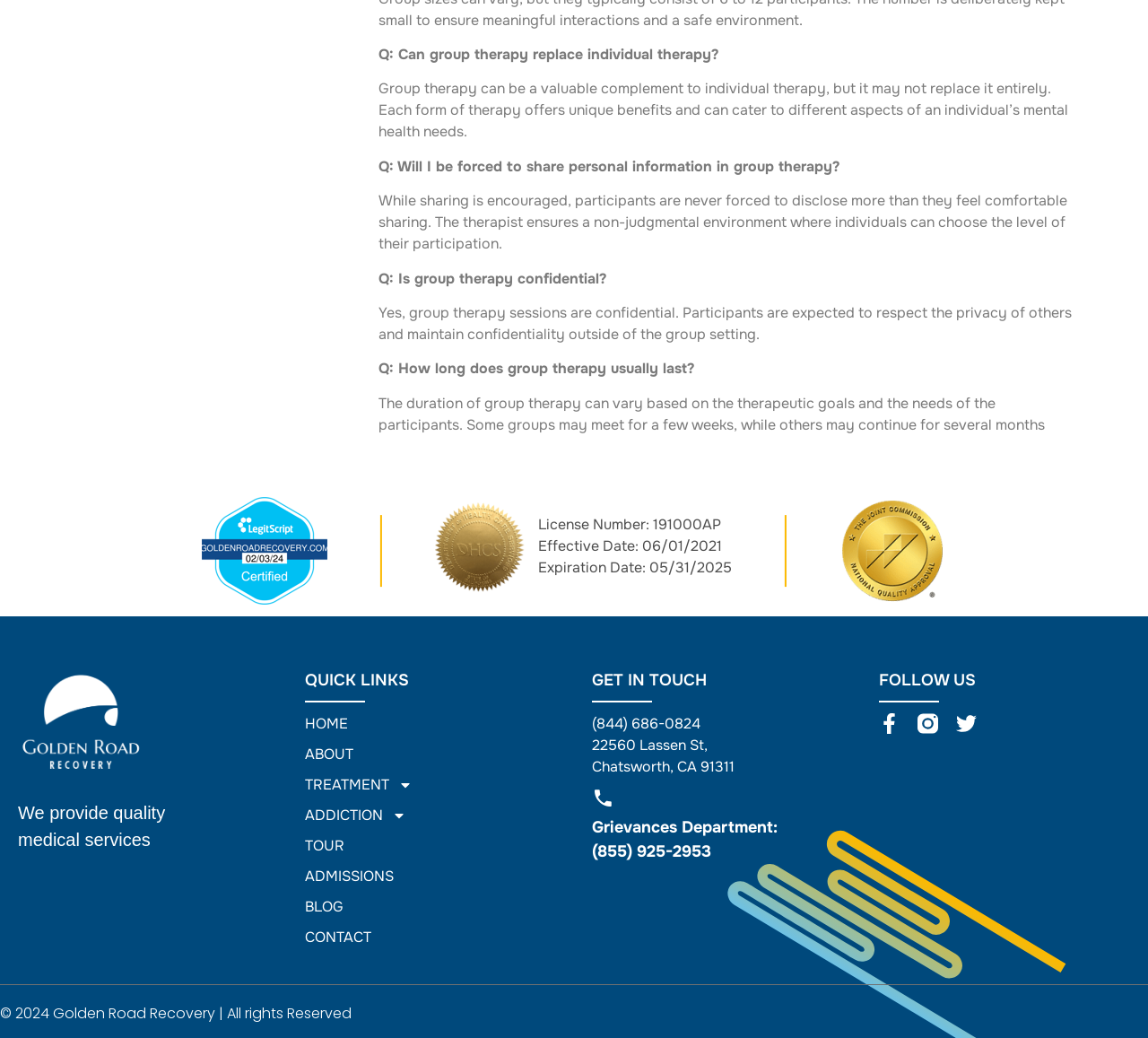Calculate the bounding box coordinates of the UI element given the description: "(844) 686-0824".

[0.516, 0.687, 0.734, 0.708]